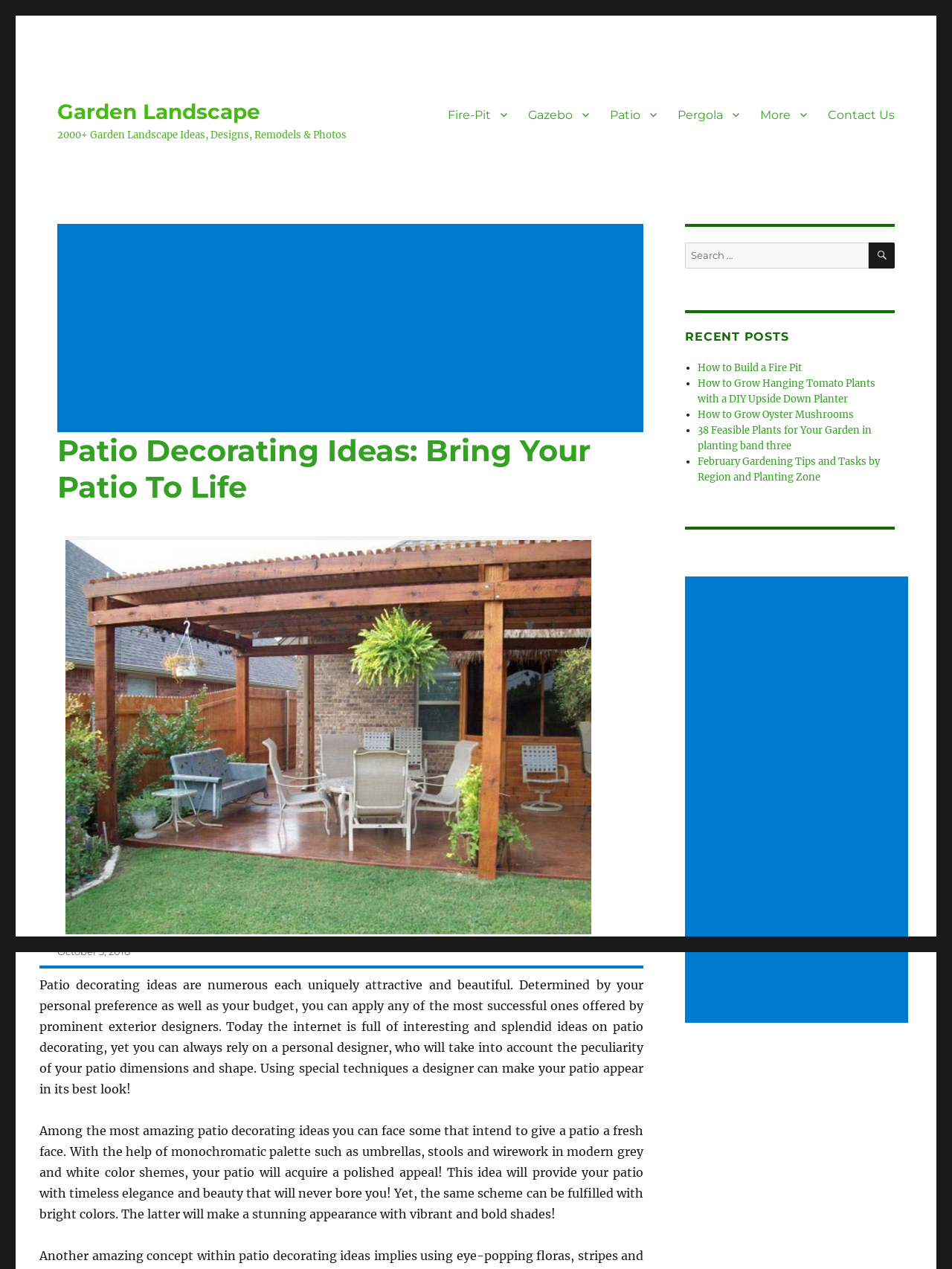Deliver a detailed narrative of the webpage's visual and textual elements.

This webpage is about patio decorating ideas, with a focus on bringing a patio to life. At the top, there is a link to "Garden Landscape" and a heading that reads "2000+ Garden Landscape Ideas, Designs, Remodels & Photos". 

To the right of this heading, there is a primary navigation menu with links to "Fire-Pit", "Gazebo", "Patio", "Pergola", "More", and "Contact Us". 

Below the navigation menu, there is a large heading that reads "Patio Decorating Ideas: Bring Your Patio To Life". 

To the right of this heading, there is an image of a back patio decorating idea. 

Below the image, there is a block of text that discusses patio decorating ideas, including the use of monochromatic palettes and bright colors to give a patio a fresh look. 

Further down the page, there is a footer section with a link to the date "October 3, 2018" and a block of text that continues the discussion of patio decorating ideas. 

To the right of the footer section, there is a complementary section with a search bar and a heading that reads "RECENT POSTS". Below the heading, there are links to several recent posts, including "How to Build a Fire Pit", "How to Grow Hanging Tomato Plants with a DIY Upside Down Planter", and "How to Grow Oyster Mushrooms". 

There are also two advertisements on the page, one above the recent posts section and one below it.